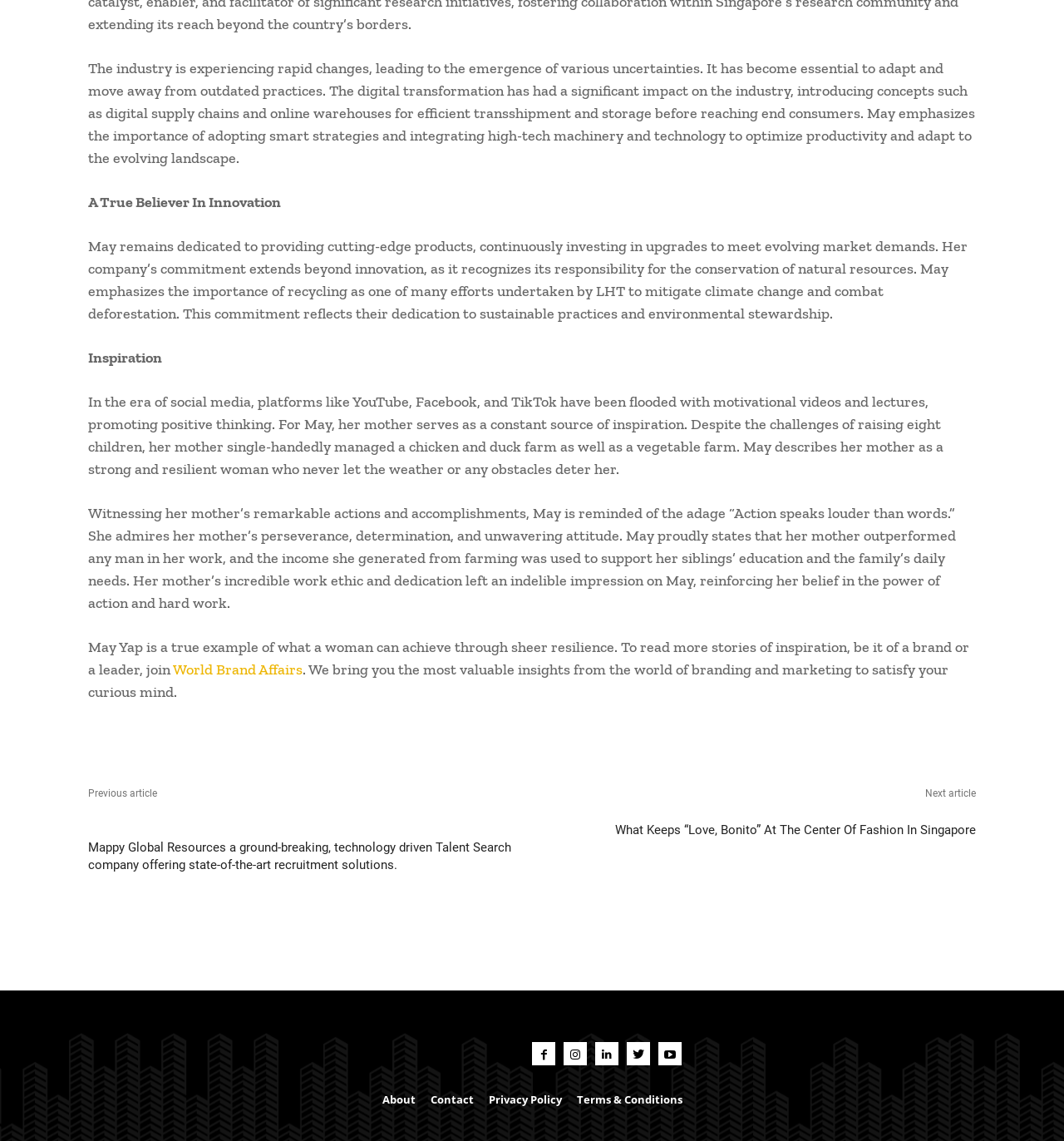Show the bounding box coordinates for the element that needs to be clicked to execute the following instruction: "Read the next article". Provide the coordinates in the form of four float numbers between 0 and 1, i.e., [left, top, right, bottom].

[0.87, 0.691, 0.917, 0.701]